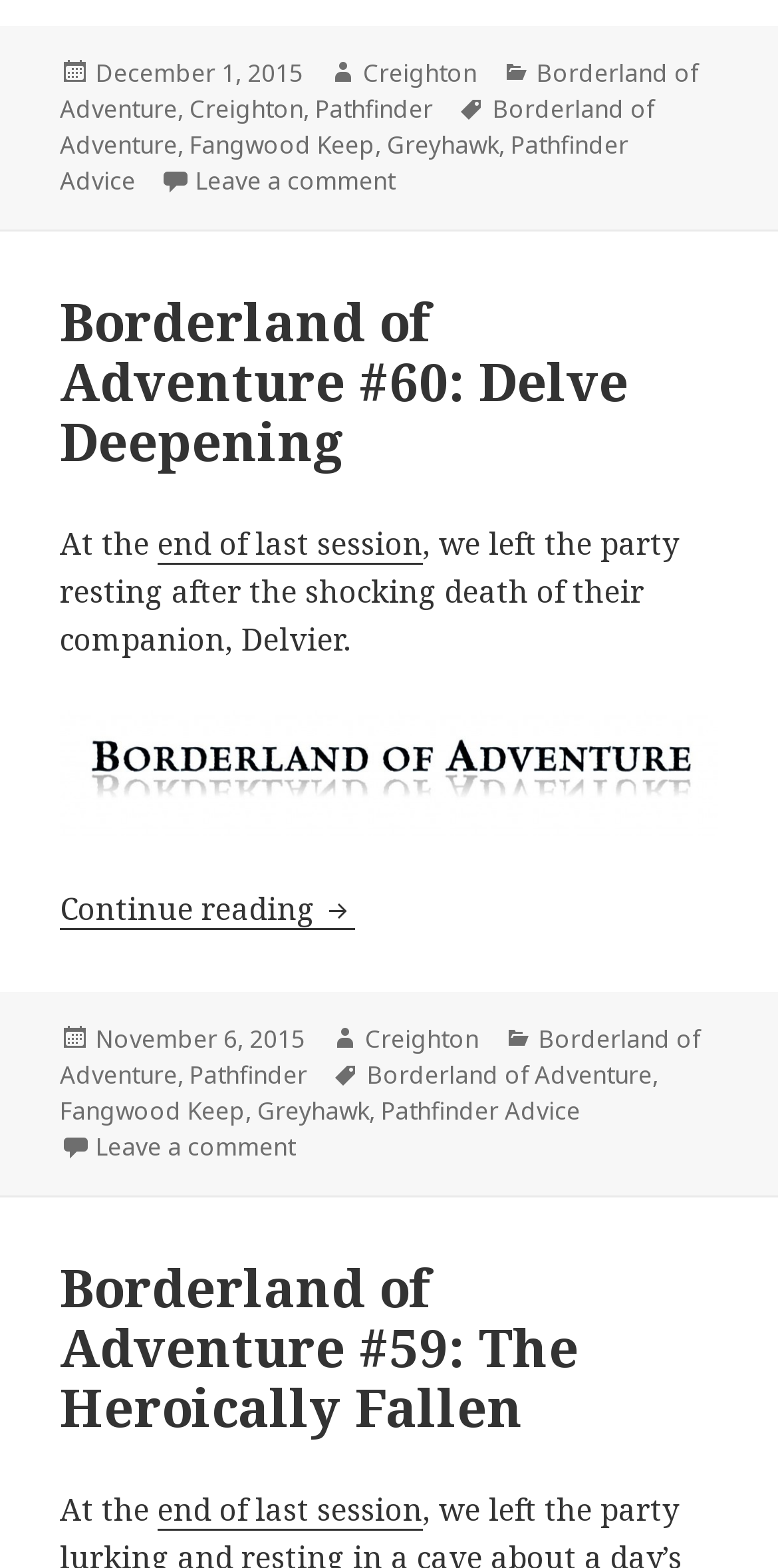What is the name of the author of the second post?
Please provide a comprehensive answer based on the visual information in the image.

I found the name of the author of the second post by looking at the footer section of the webpage, where it says 'Author' followed by a link to 'Creighton'.